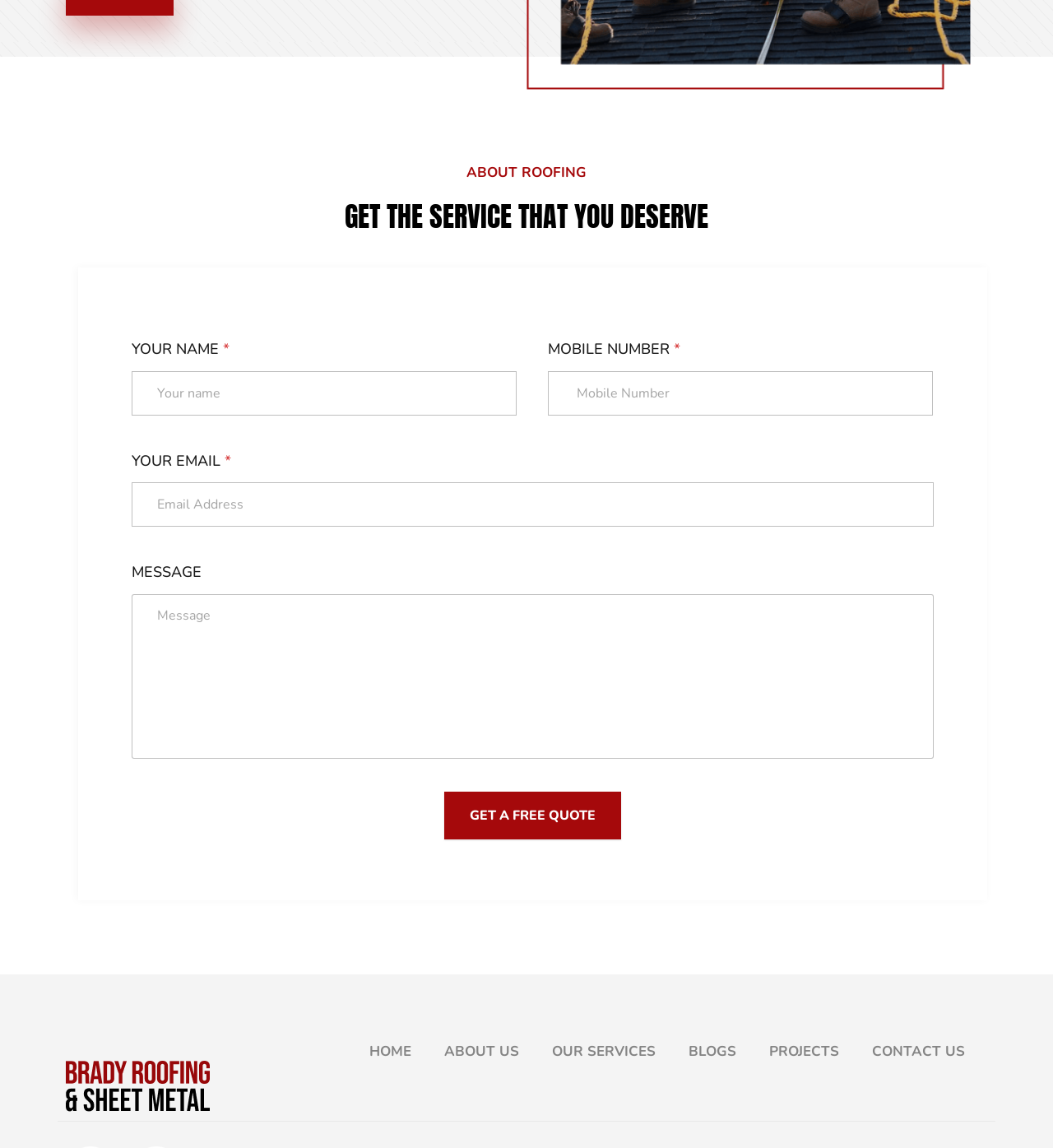What is the required information to get a free quote?
Based on the image, answer the question with as much detail as possible.

The form on the webpage has fields for name, mobile number, and email, and all three fields are marked as required, indicating that this information is necessary to get a free quote.